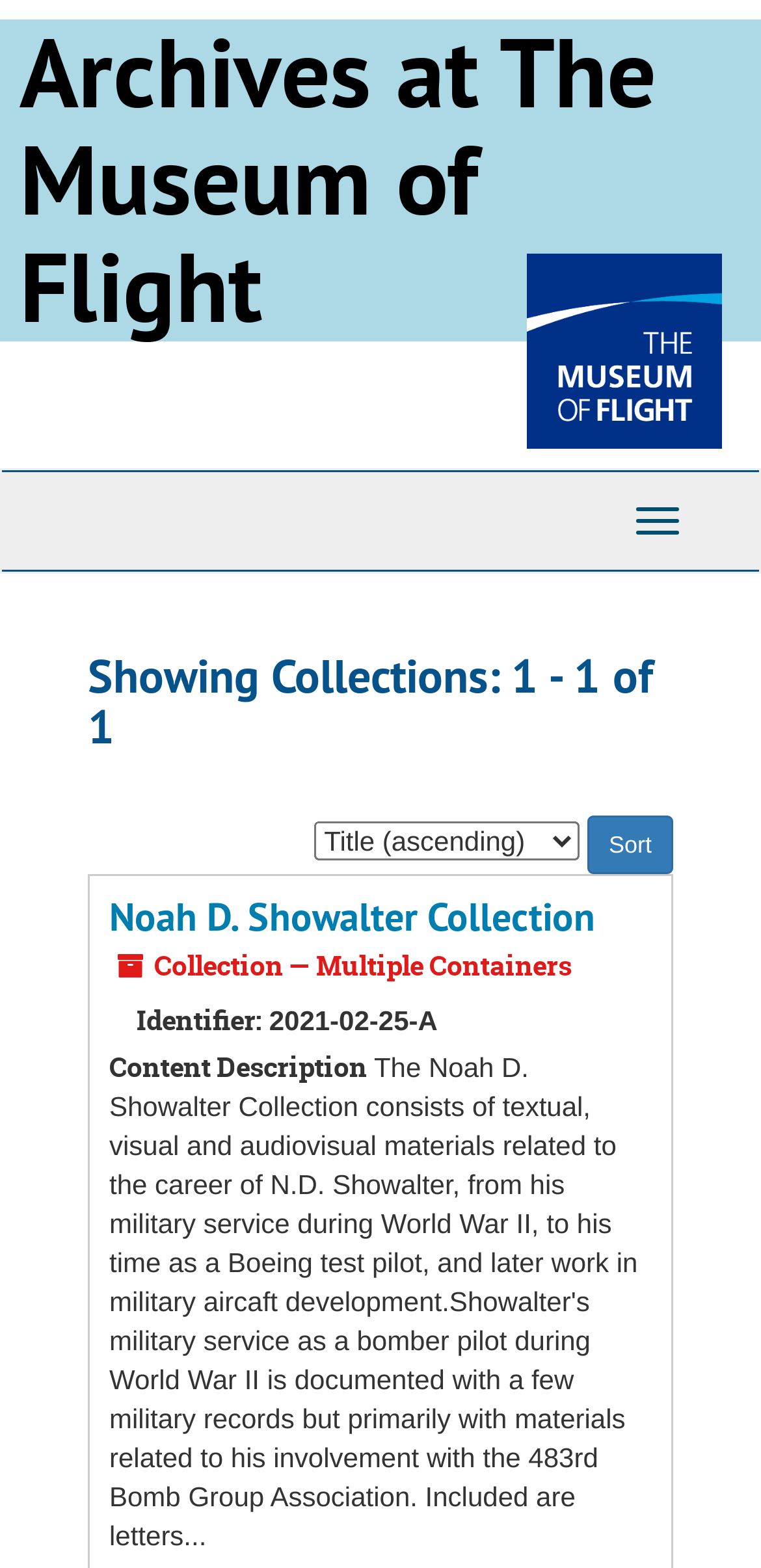By analyzing the image, answer the following question with a detailed response: What is the identifier of the collection?

The question can be answered by looking at the static text element that says 'Identifier:' and the adjacent static text element that says '2021-02-25-A', which is the identifier of the collection.